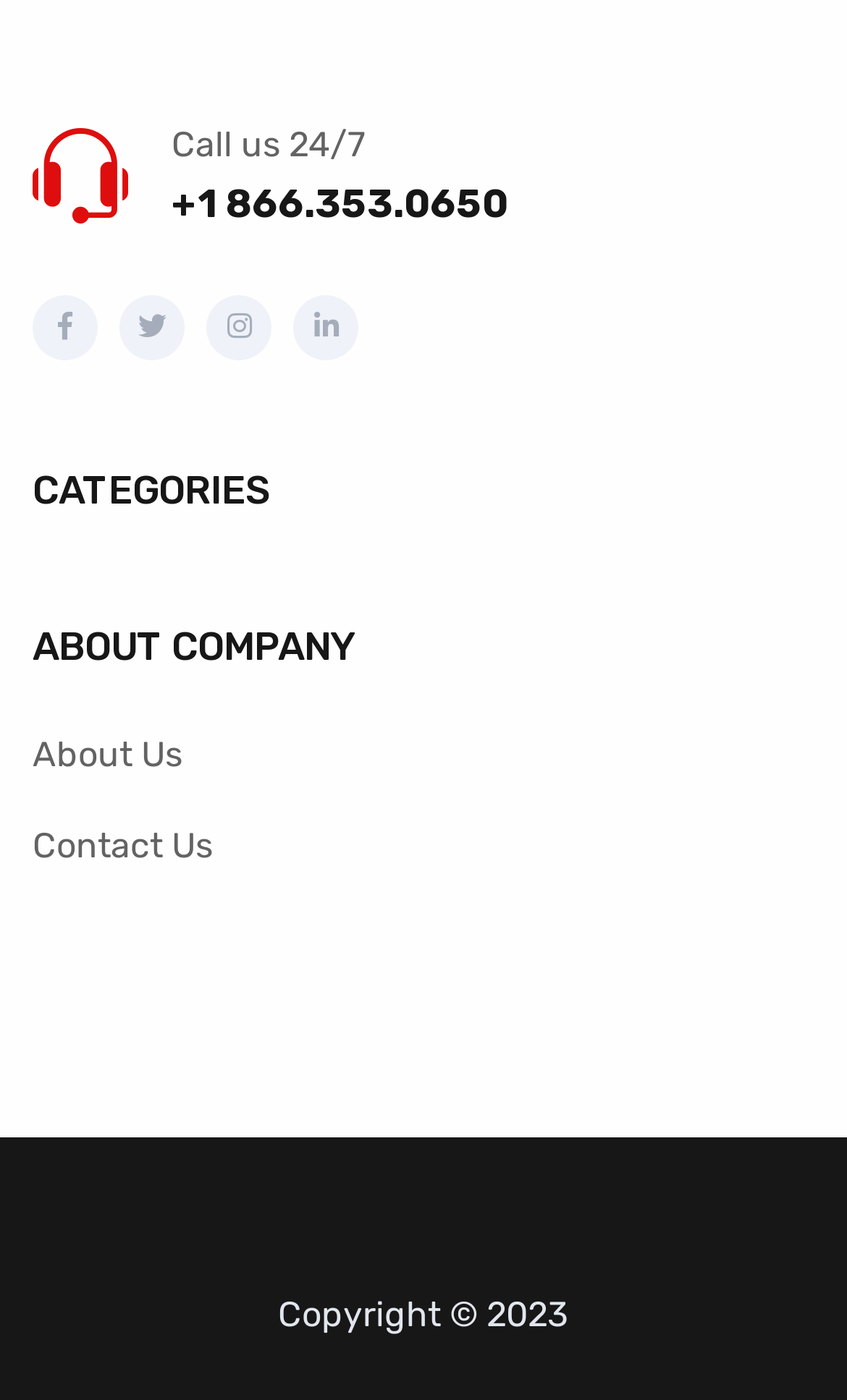How many social media links are there?
Please provide a comprehensive answer based on the visual information in the image.

There are four social media links located in the middle section of the webpage, represented by icons. They are '', '', '', and ''.